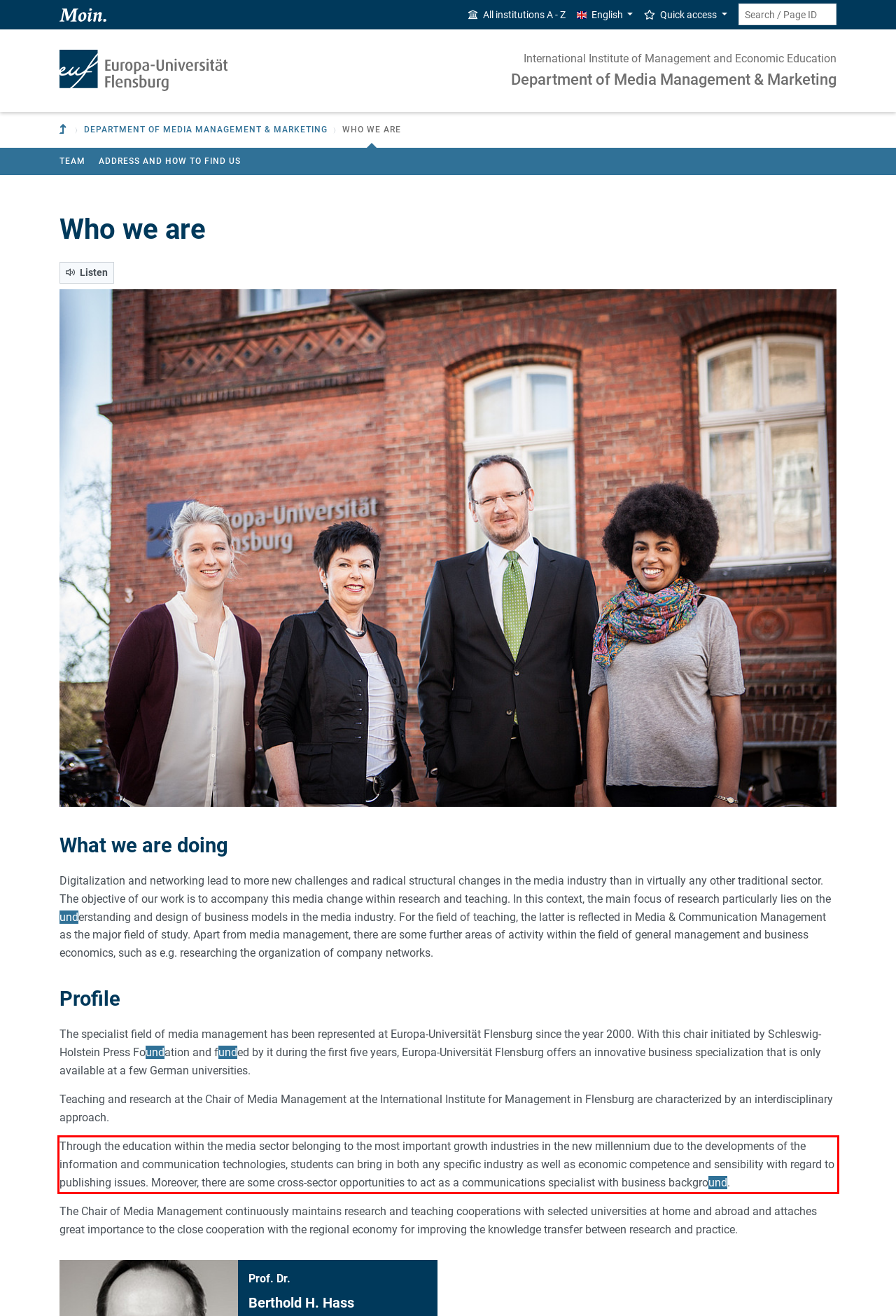Given a screenshot of a webpage with a red bounding box, please identify and retrieve the text inside the red rectangle.

Through the education within the media sector belonging to the most important growth industries in the new millennium due to the developments of the information and communication technologies, students can bring in both any specific industry as well as economic competence and sensibility with regard to publishing issues. Moreover, there are some cross-sector opportunities to act as a communications specialist with business background.